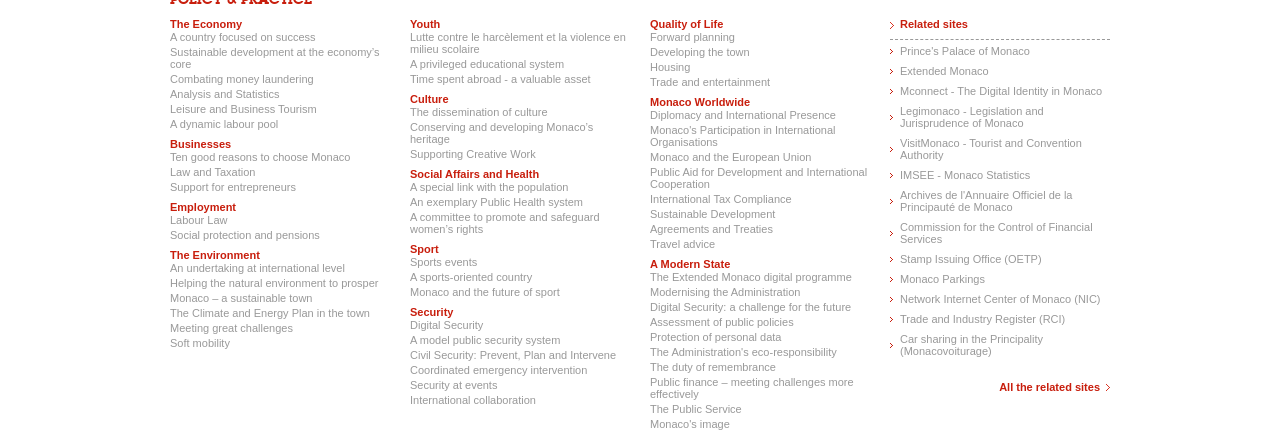Please provide a one-word or short phrase answer to the question:
What is the main theme of the webpage?

Monaco